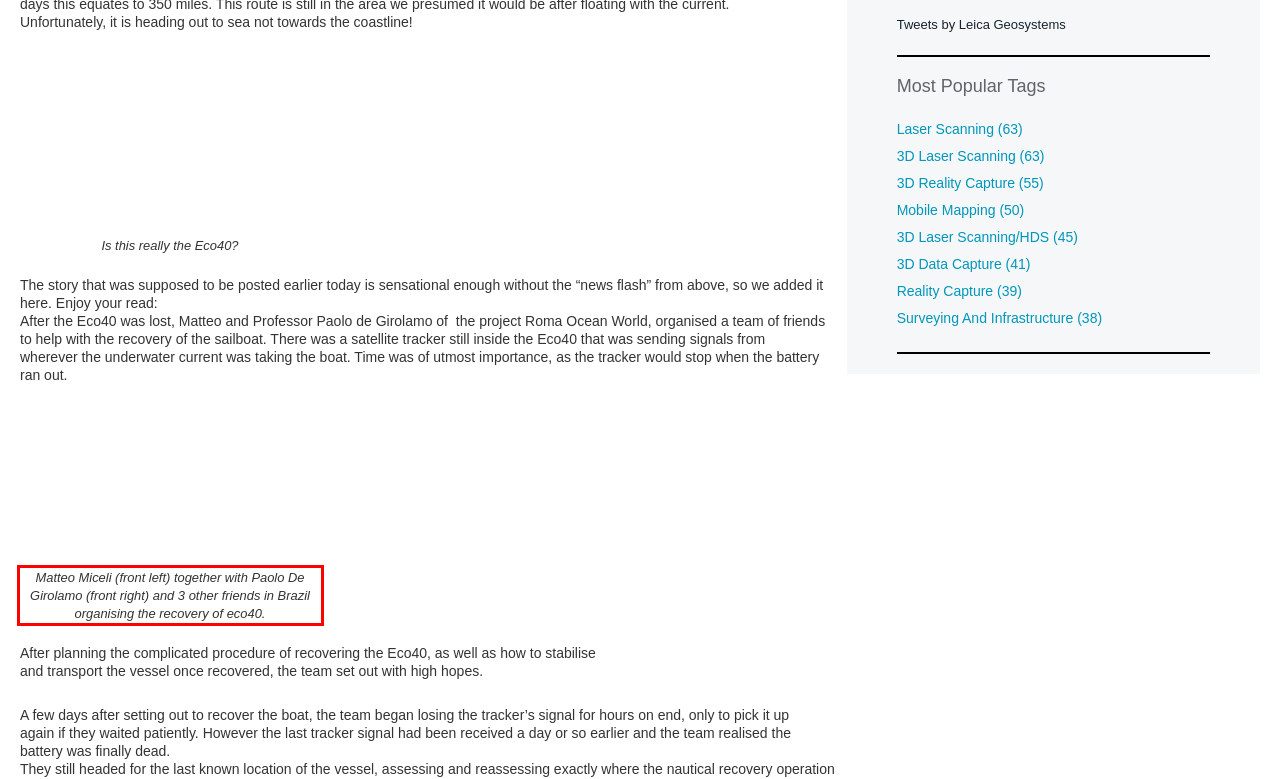Extract and provide the text found inside the red rectangle in the screenshot of the webpage.

Matteo Miceli (front left) together with Paolo De Girolamo (front right) and 3 other friends in Brazil organising the recovery of eco40.